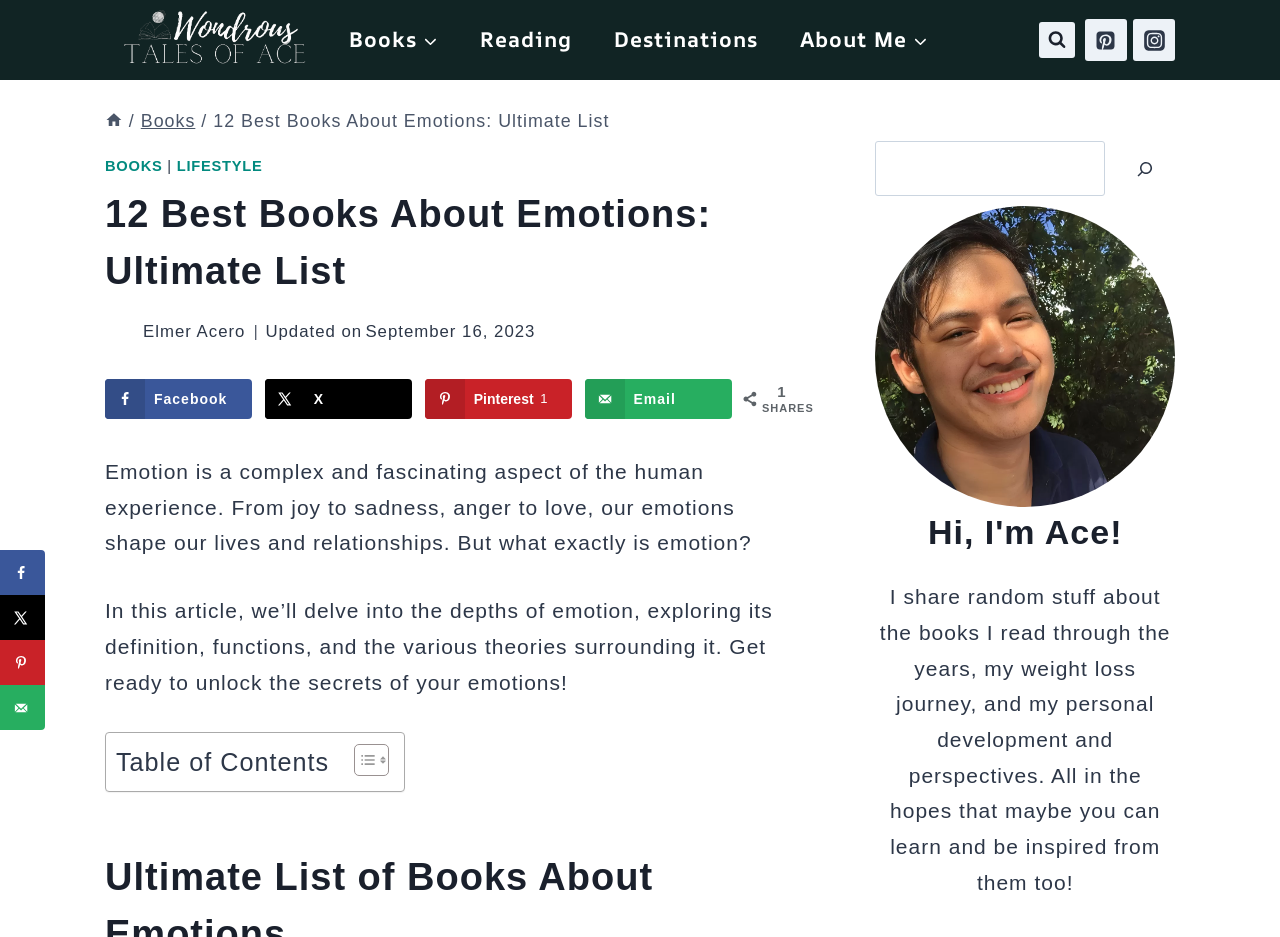What is the author's name?
Could you please answer the question thoroughly and with as much detail as possible?

I found the author's name by looking at the link 'Elmer Acero' which is located below the author's image.